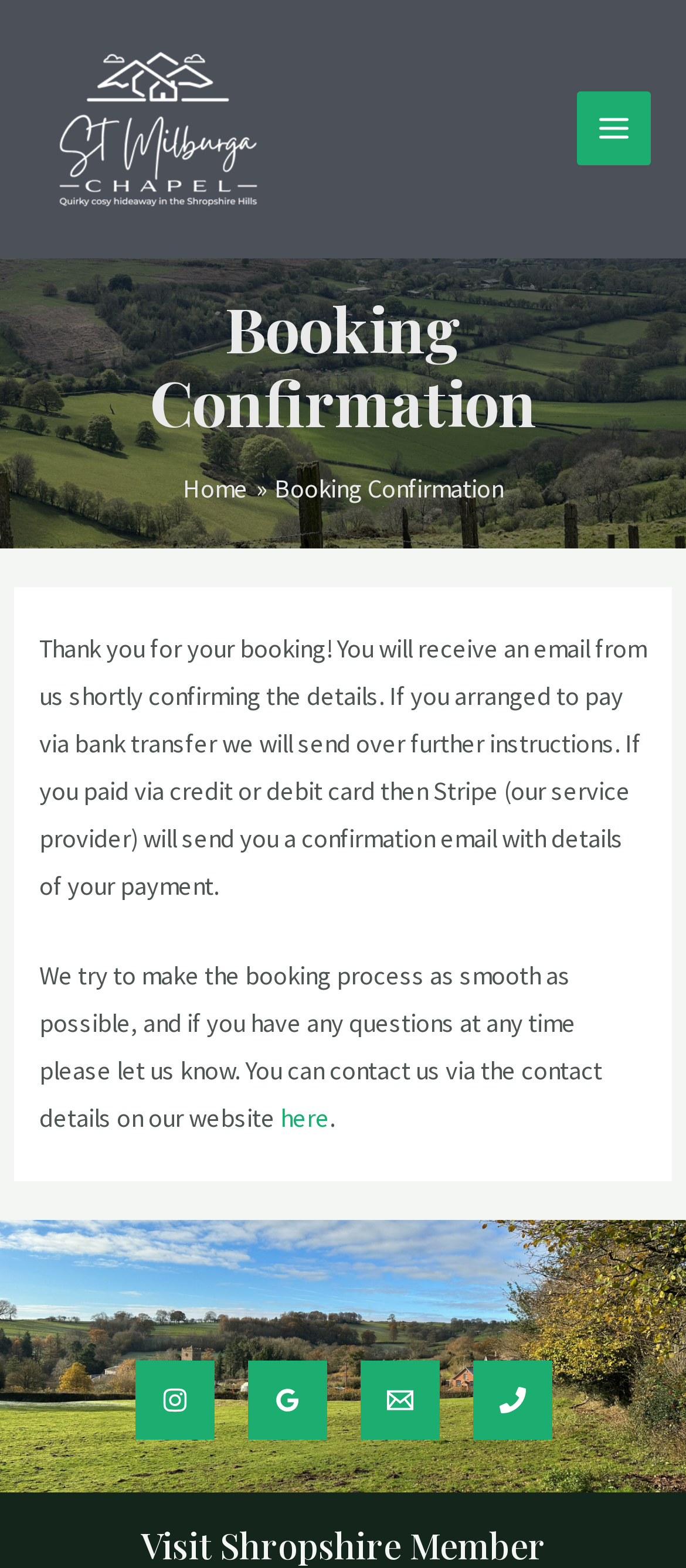What is the name of the holiday cottage?
Please ensure your answer to the question is detailed and covers all necessary aspects.

The name of the holiday cottage can be found in the link at the top of the page, which says 'St Milburga Chapel Ludlow Holiday Cottage'. This link is also accompanied by an image with the same name.